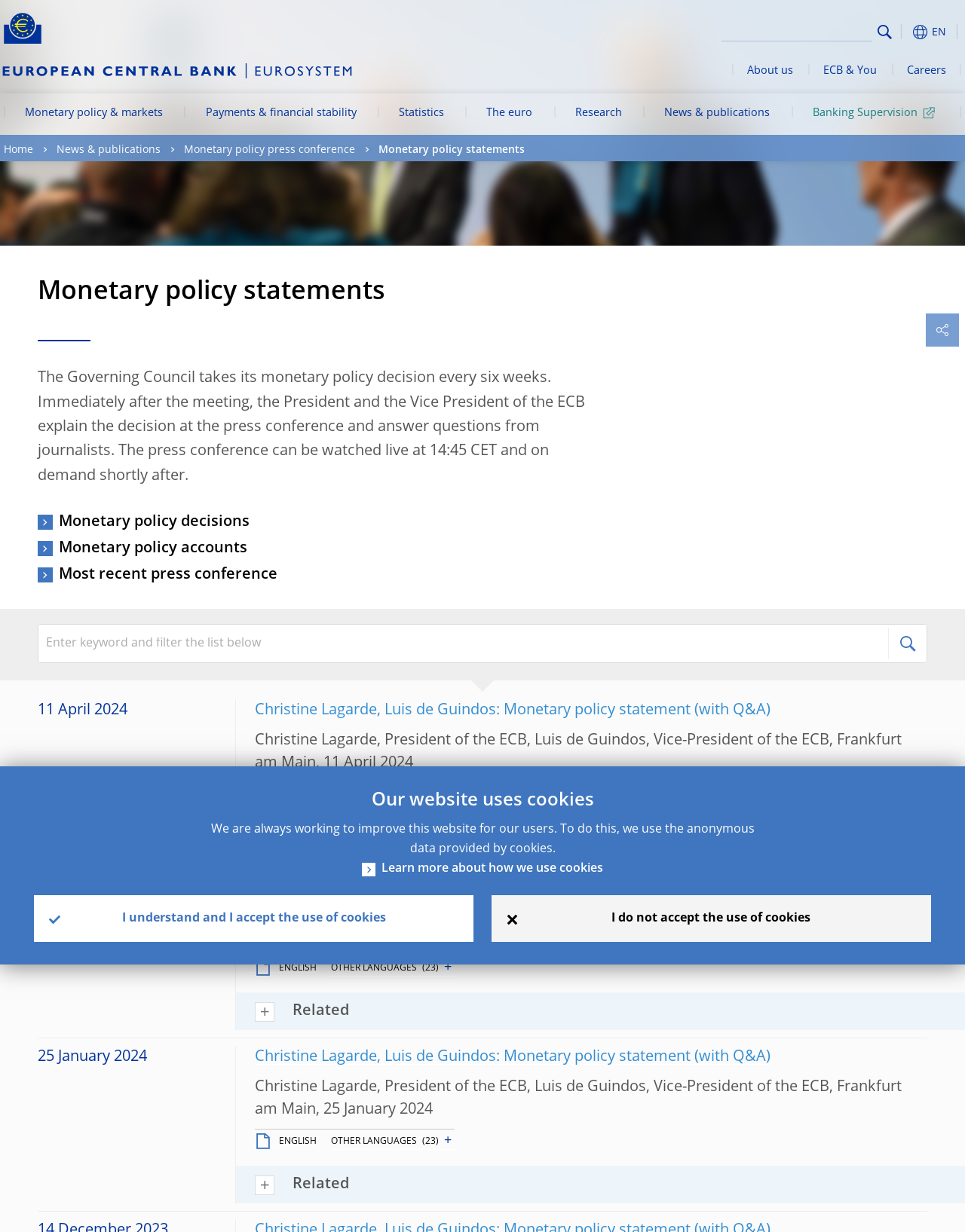Based on the visual content of the image, answer the question thoroughly: How many links are in the main navigation?

I counted the links in the main navigation section, which are 'Monetary policy & markets', 'Payments & financial stability', 'Statistics', 'The euro', 'Research', 'News & publications', 'Banking Supervision', and 'About us'.